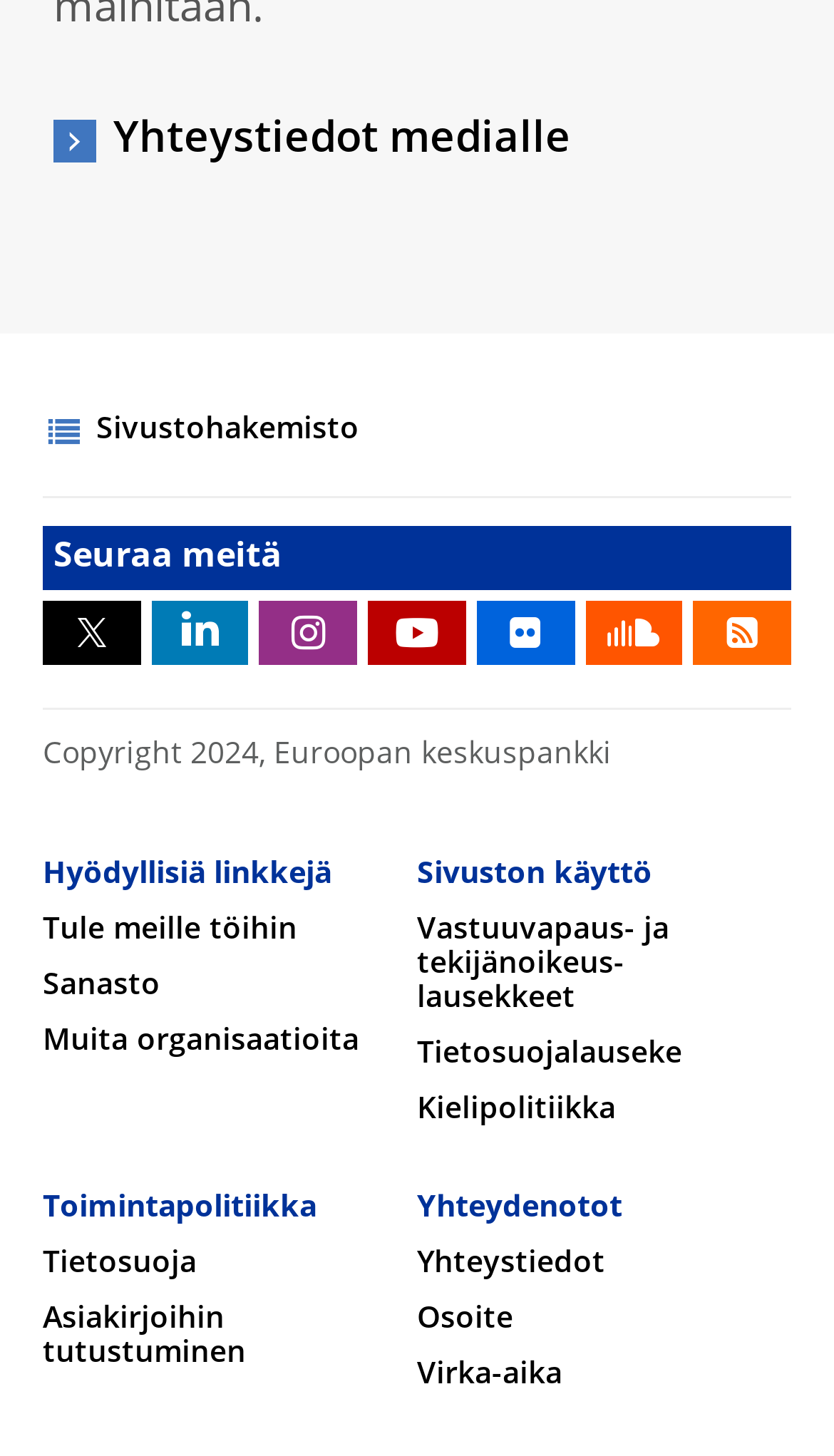Please specify the bounding box coordinates of the element that should be clicked to execute the given instruction: 'Read about job opportunities'. Ensure the coordinates are four float numbers between 0 and 1, expressed as [left, top, right, bottom].

[0.051, 0.628, 0.356, 0.648]